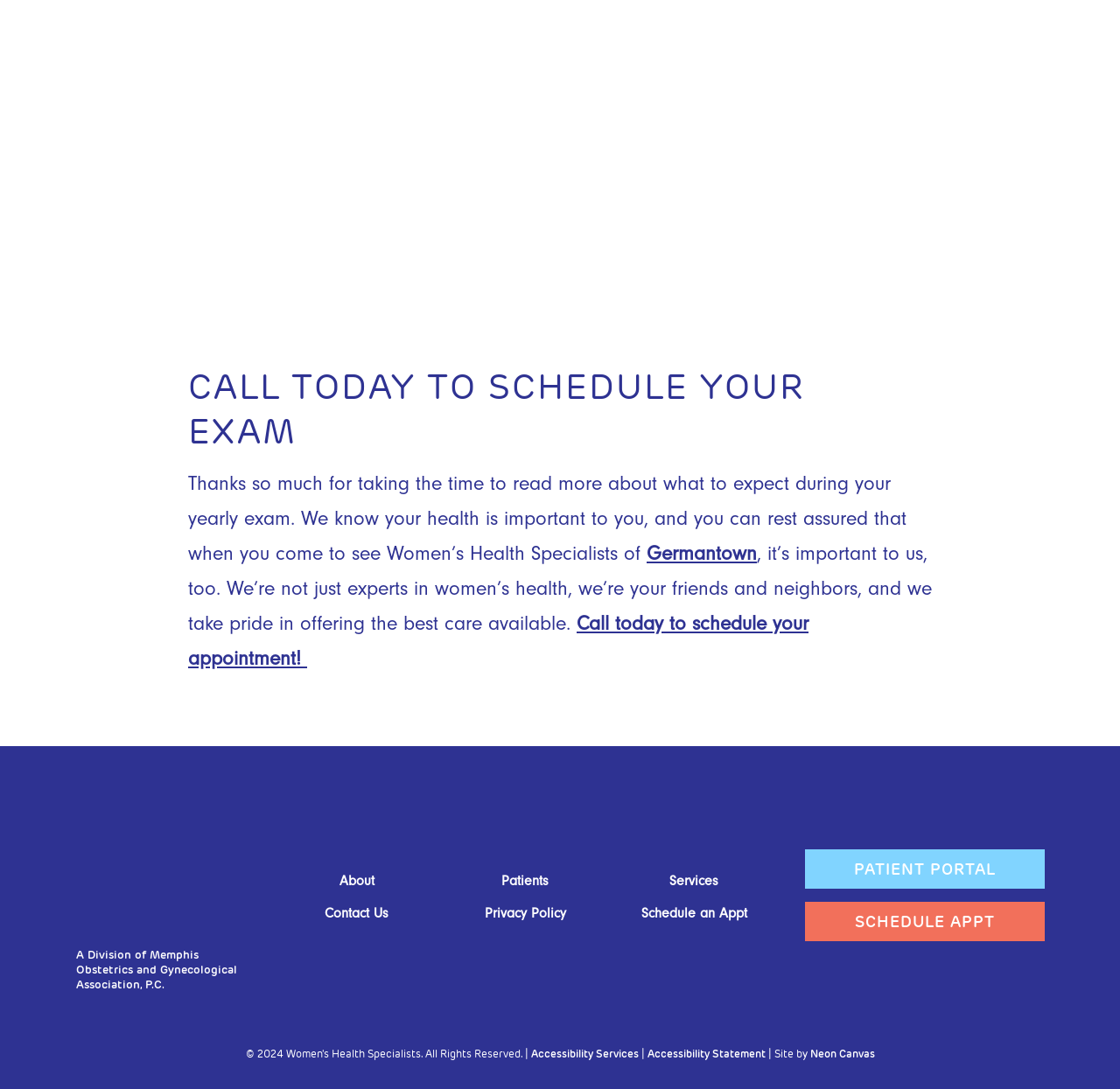Extract the bounding box of the UI element described as: "Services".

[0.598, 0.801, 0.642, 0.816]